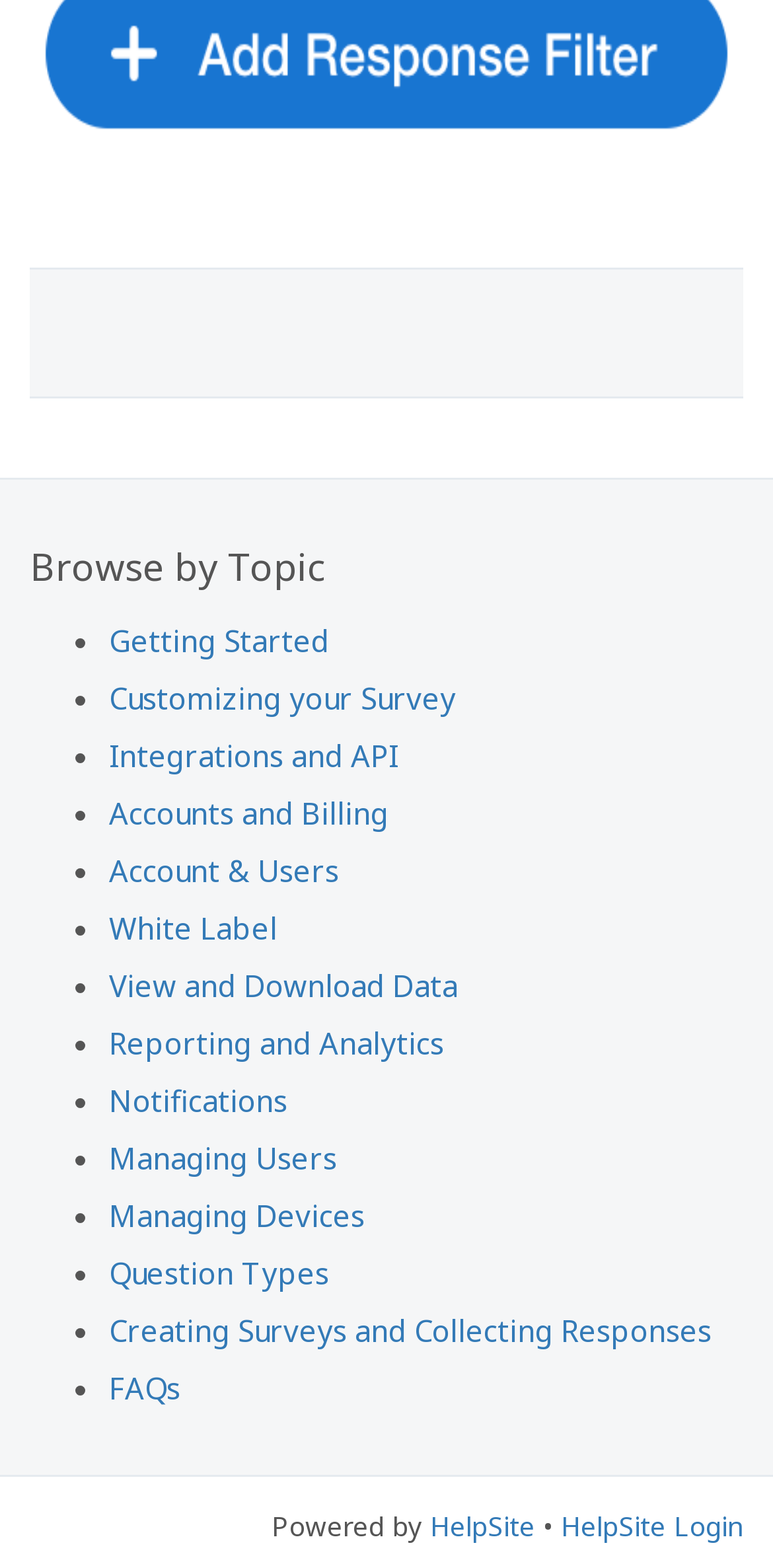For the given element description View and Download Data, determine the bounding box coordinates of the UI element. The coordinates should follow the format (top-left x, top-left y, bottom-right x, bottom-right y) and be within the range of 0 to 1.

[0.141, 0.615, 0.592, 0.641]